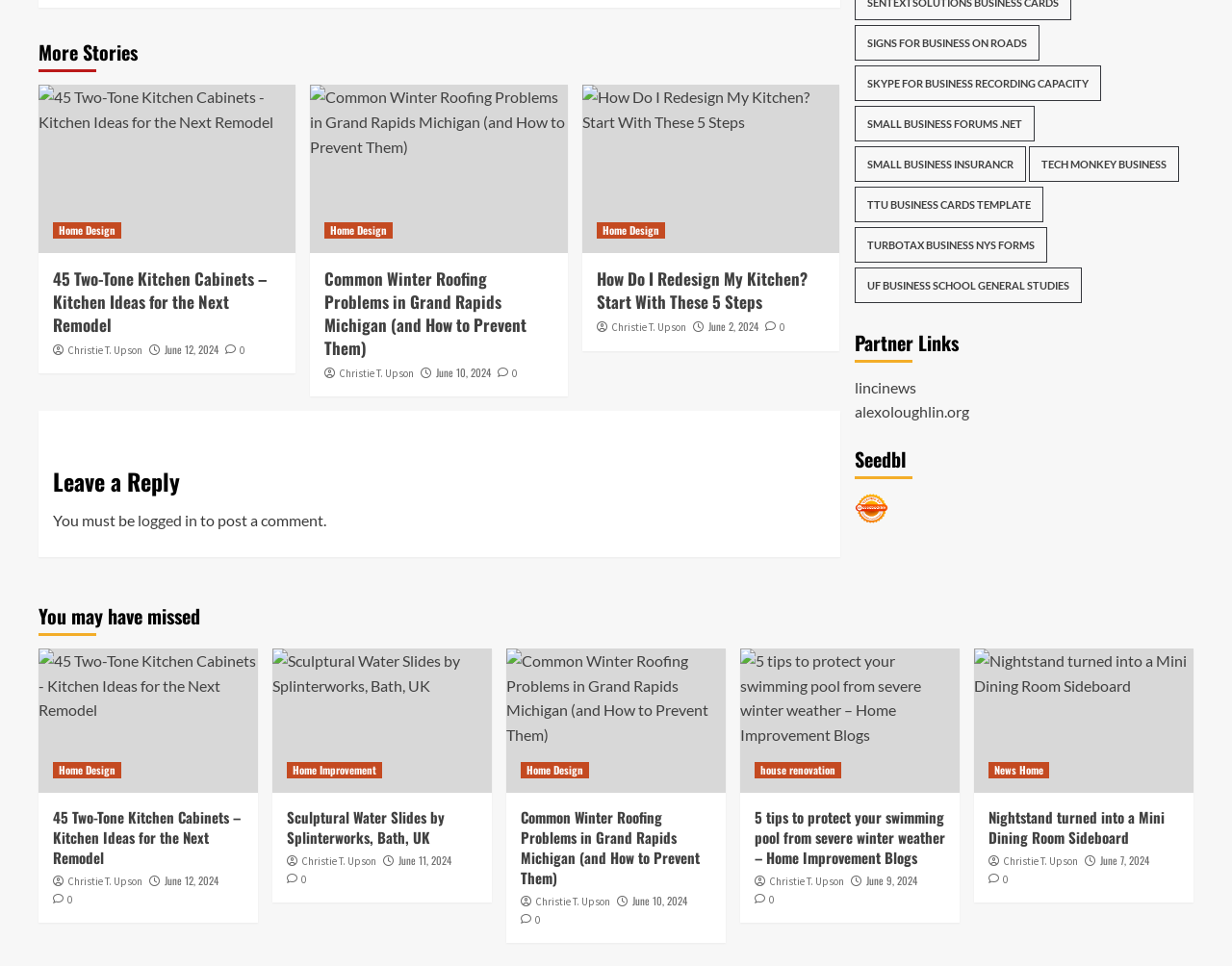What is the title of the first article?
Your answer should be a single word or phrase derived from the screenshot.

45 Two-Tone Kitchen Cabinets